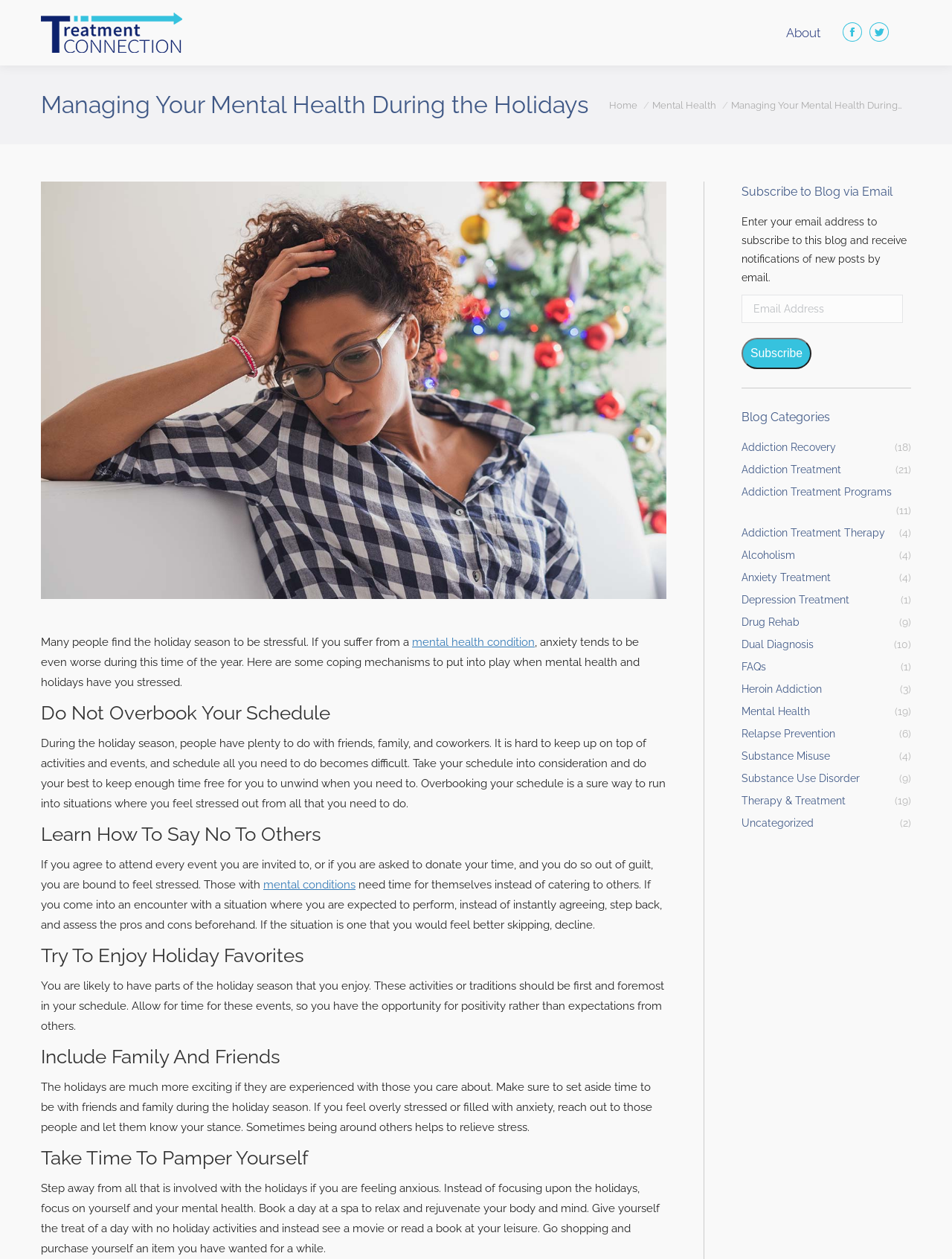What social media platforms are linked on this webpage?
Using the image as a reference, give an elaborate response to the question.

The webpage has links to the Facebook and Twitter pages, which are represented by their respective icons and can be found at the top of the page. These links allow users to access the social media platforms in new windows.